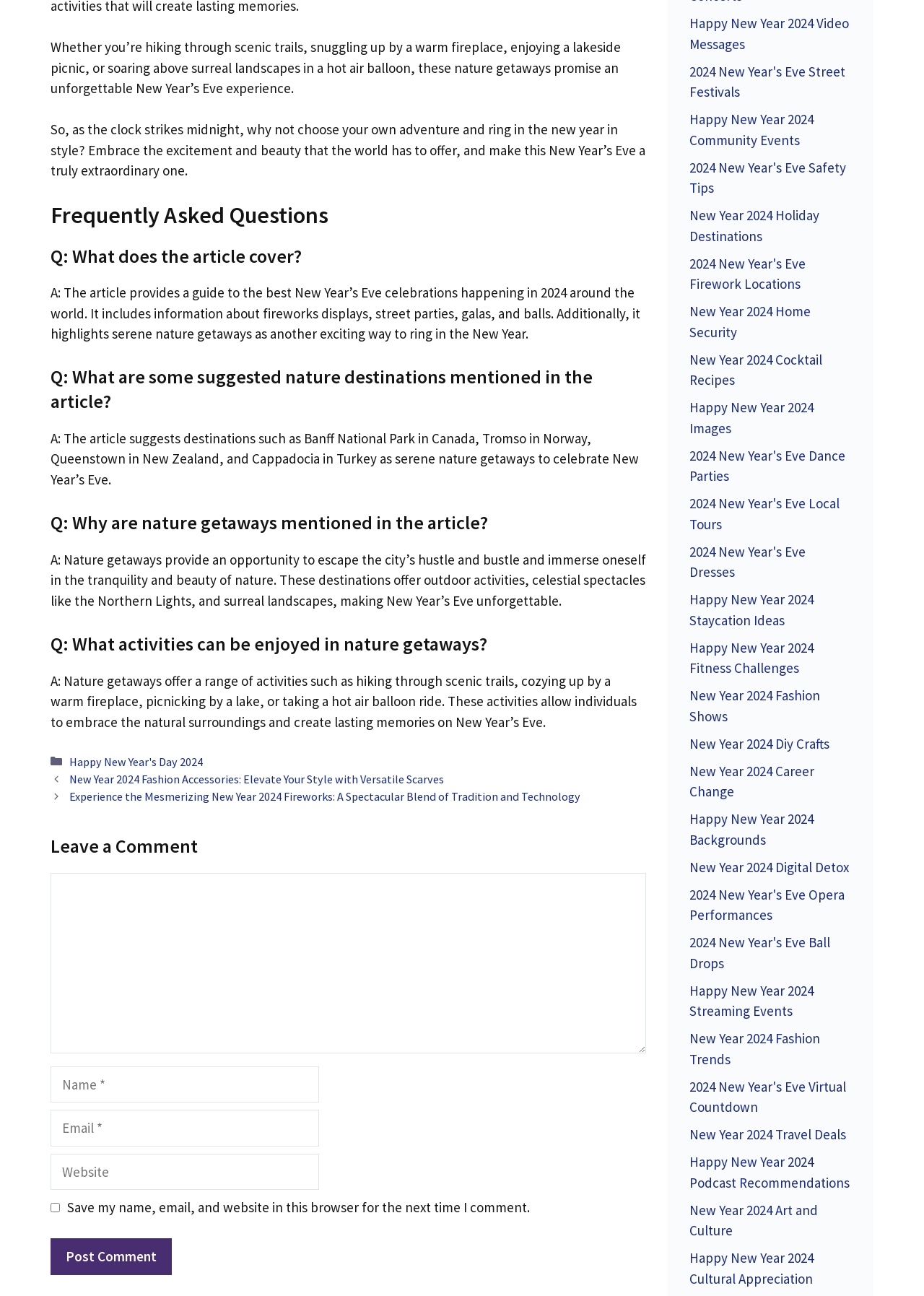Identify the bounding box coordinates of the element that should be clicked to fulfill this task: "Click on the 'Post Comment' button". The coordinates should be provided as four float numbers between 0 and 1, i.e., [left, top, right, bottom].

[0.055, 0.955, 0.186, 0.984]